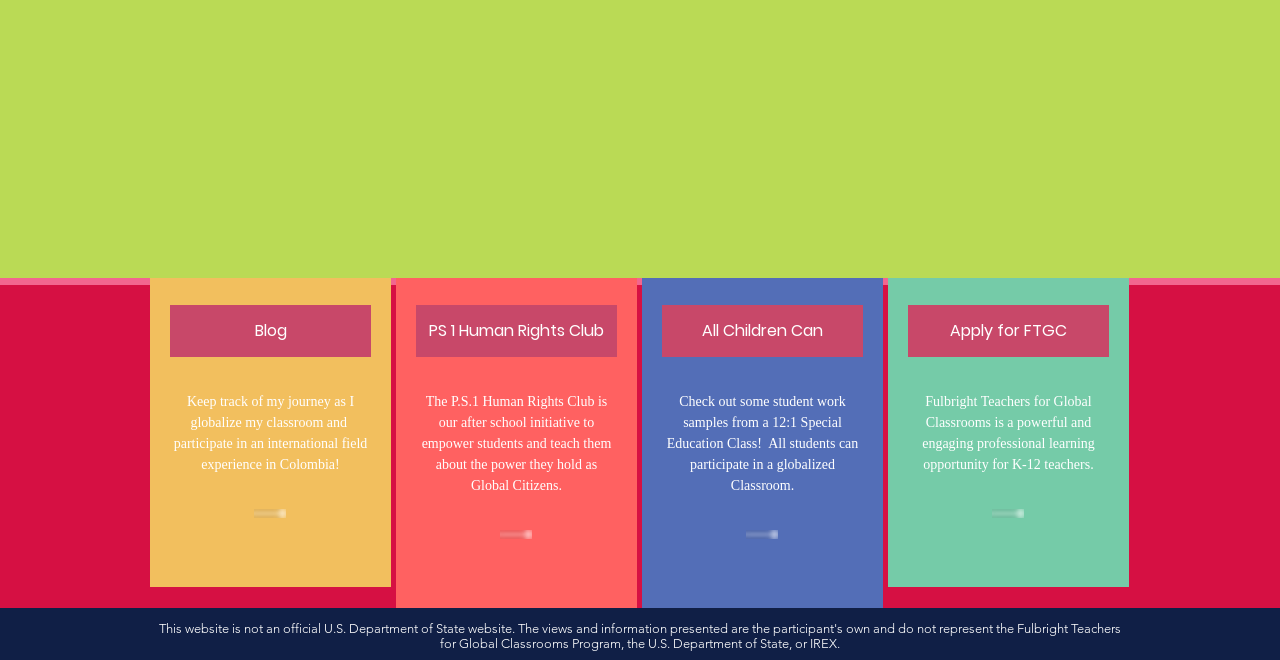Reply to the question below using a single word or brief phrase:
What is the purpose of the Fulbright Teachers for Global Classrooms?

Professional learning opportunity